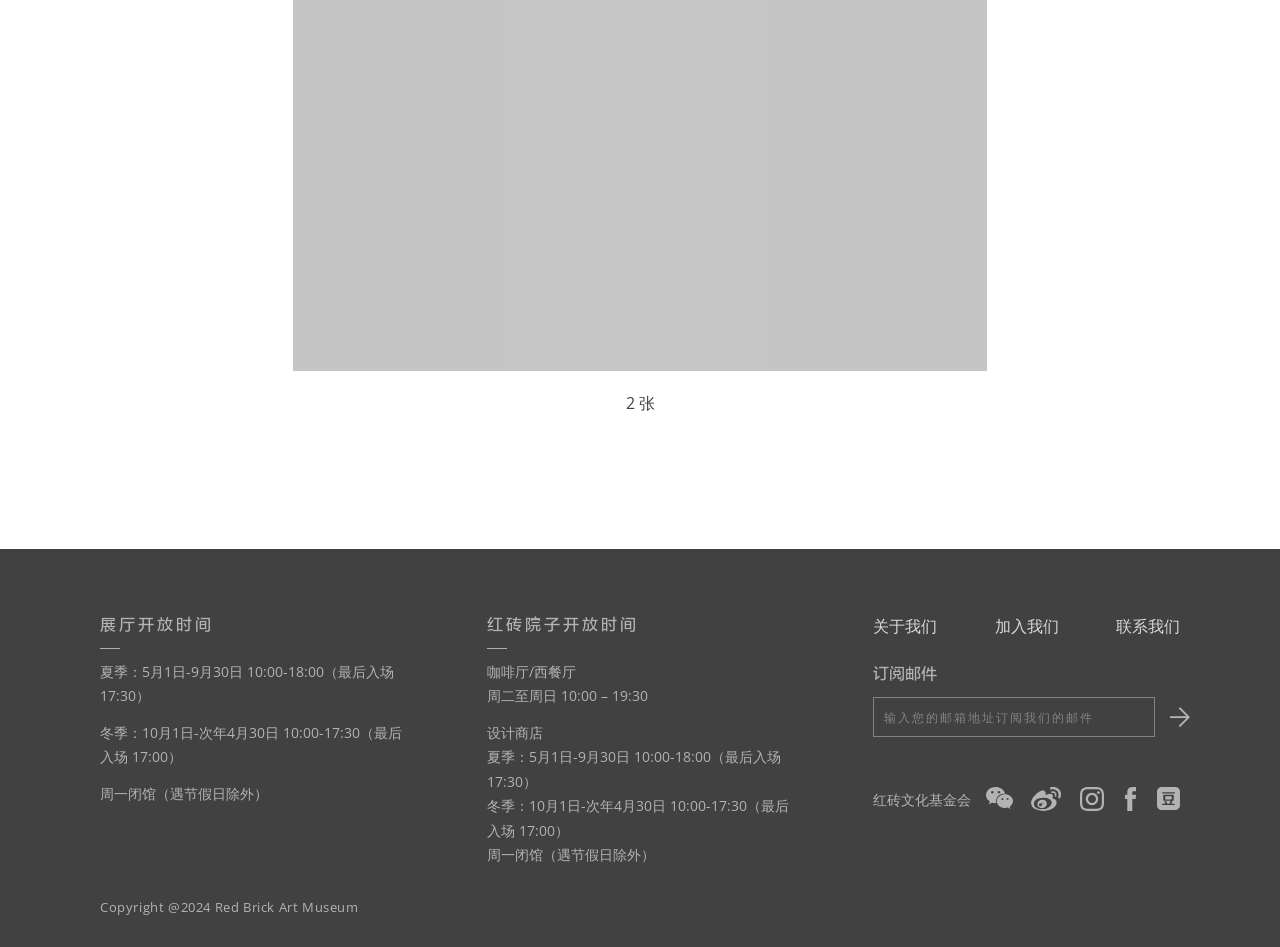Determine the bounding box coordinates of the section to be clicked to follow the instruction: "Click the '关于我们' link". The coordinates should be given as four float numbers between 0 and 1, formatted as [left, top, right, bottom].

[0.682, 0.649, 0.732, 0.675]